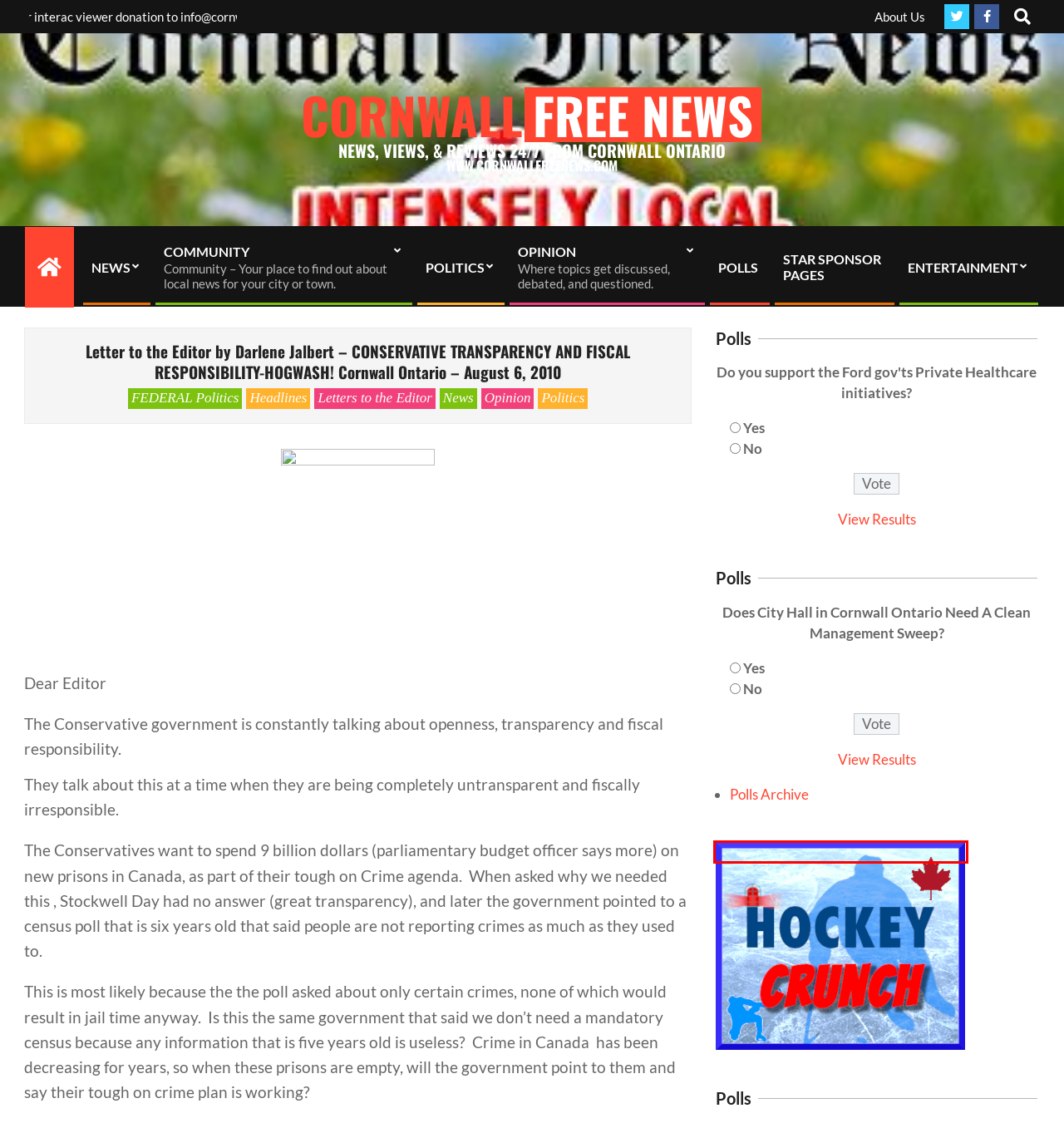You are provided with a screenshot of a webpage that includes a red rectangle bounding box. Please choose the most appropriate webpage description that matches the new webpage after clicking the element within the red bounding box. Here are the candidates:
A. Politics – The Cornwall Free News
B. Entertainment – The Cornwall Free News
C. Letters to the Editor – The Cornwall Free News
D. Community – The Cornwall Free News
E. Opinion – The Cornwall Free News
F. News – The Cornwall Free News
G. The Cornwall Free News – News, Views, & Reviews 24/7 from Cornwall Ontario
H. Hockey Crunch – The Cornwall Free News

H